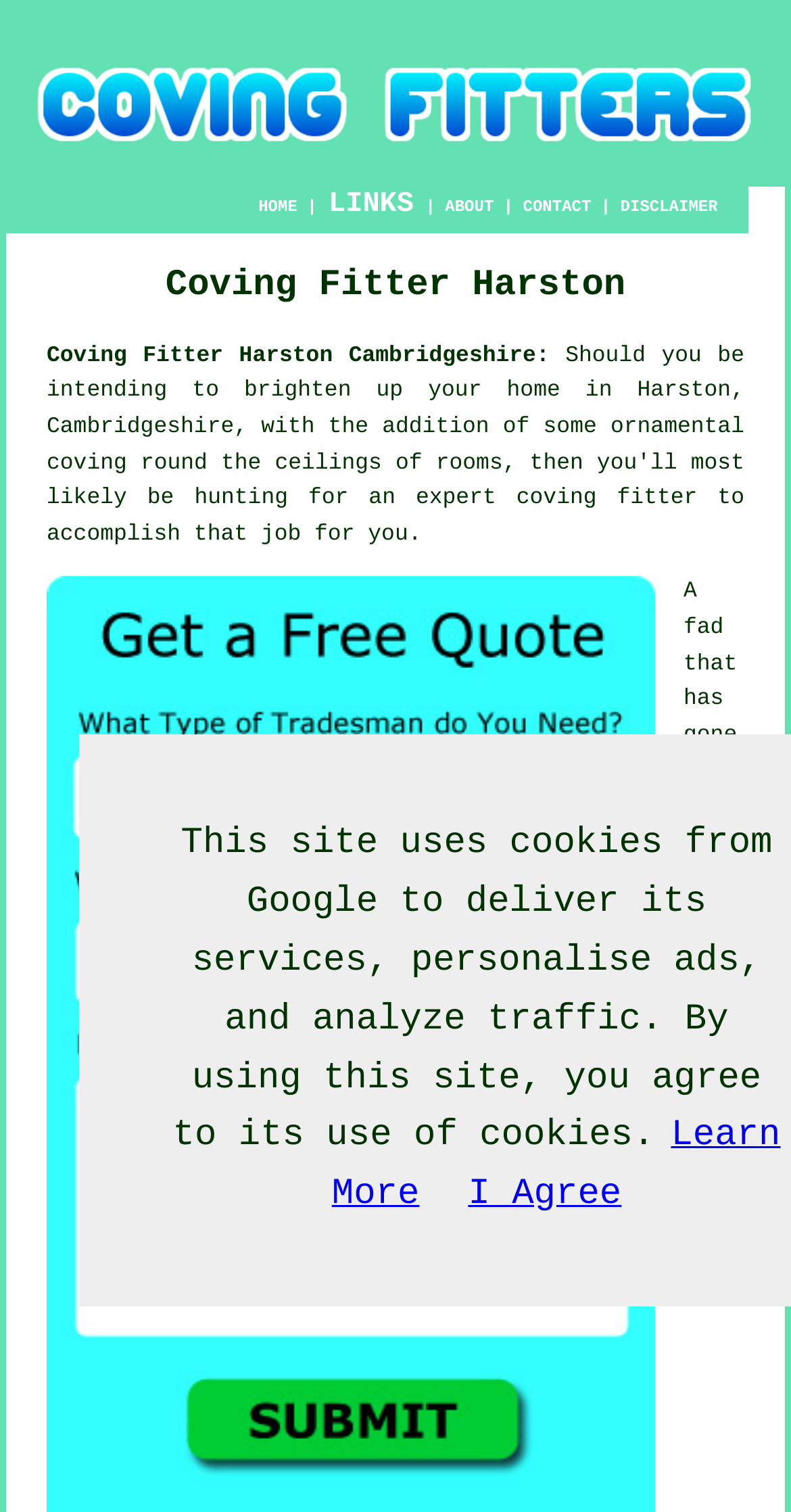What part of the home is the coving typically installed?
Could you give a comprehensive explanation in response to this question?

The webpage mentions 'coving round the ceilings', which indicates that the coving is typically installed on the ceilings.